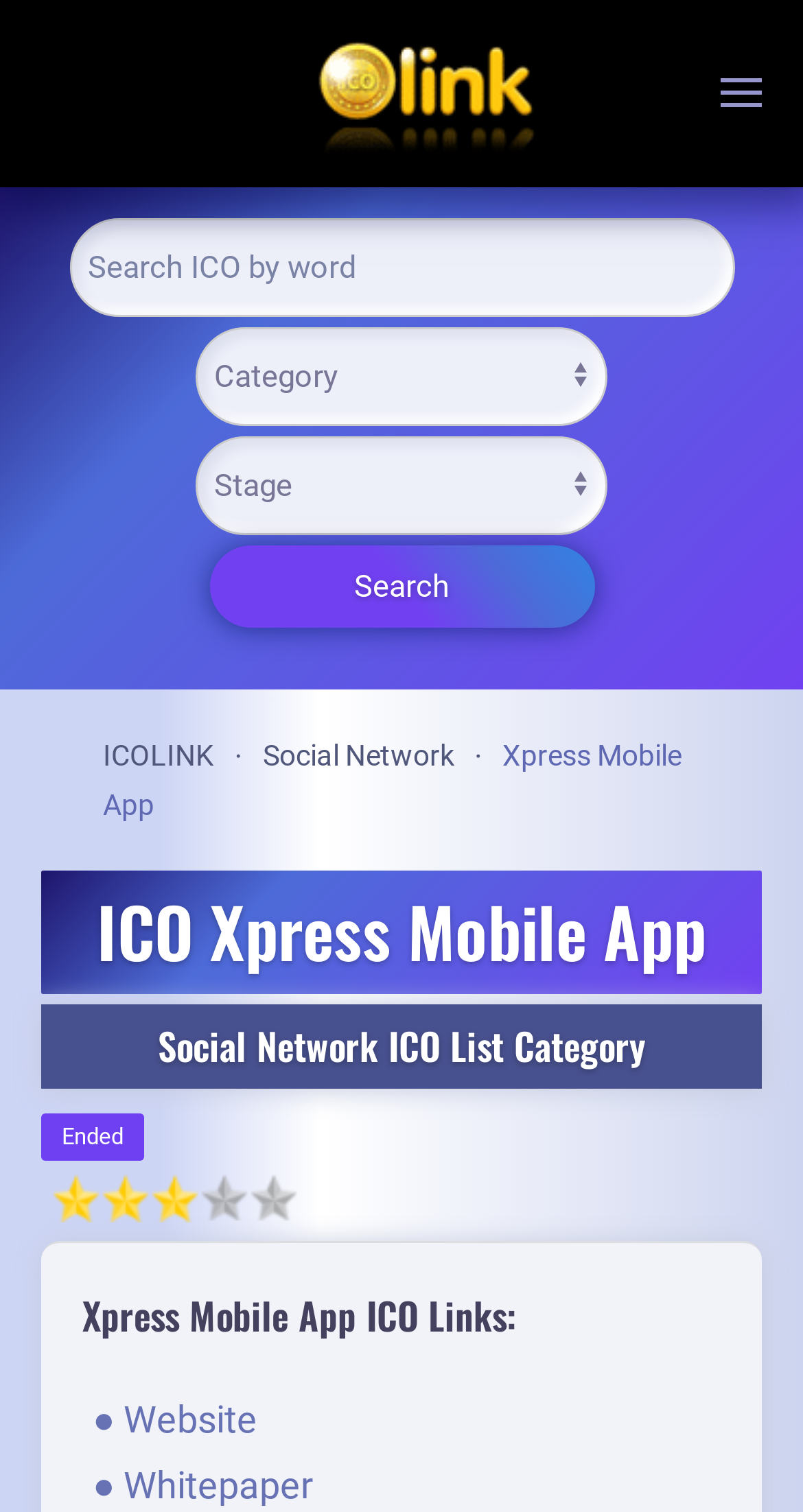Determine the bounding box coordinates of the area to click in order to meet this instruction: "Search ICO by word".

[0.086, 0.144, 0.914, 0.21]